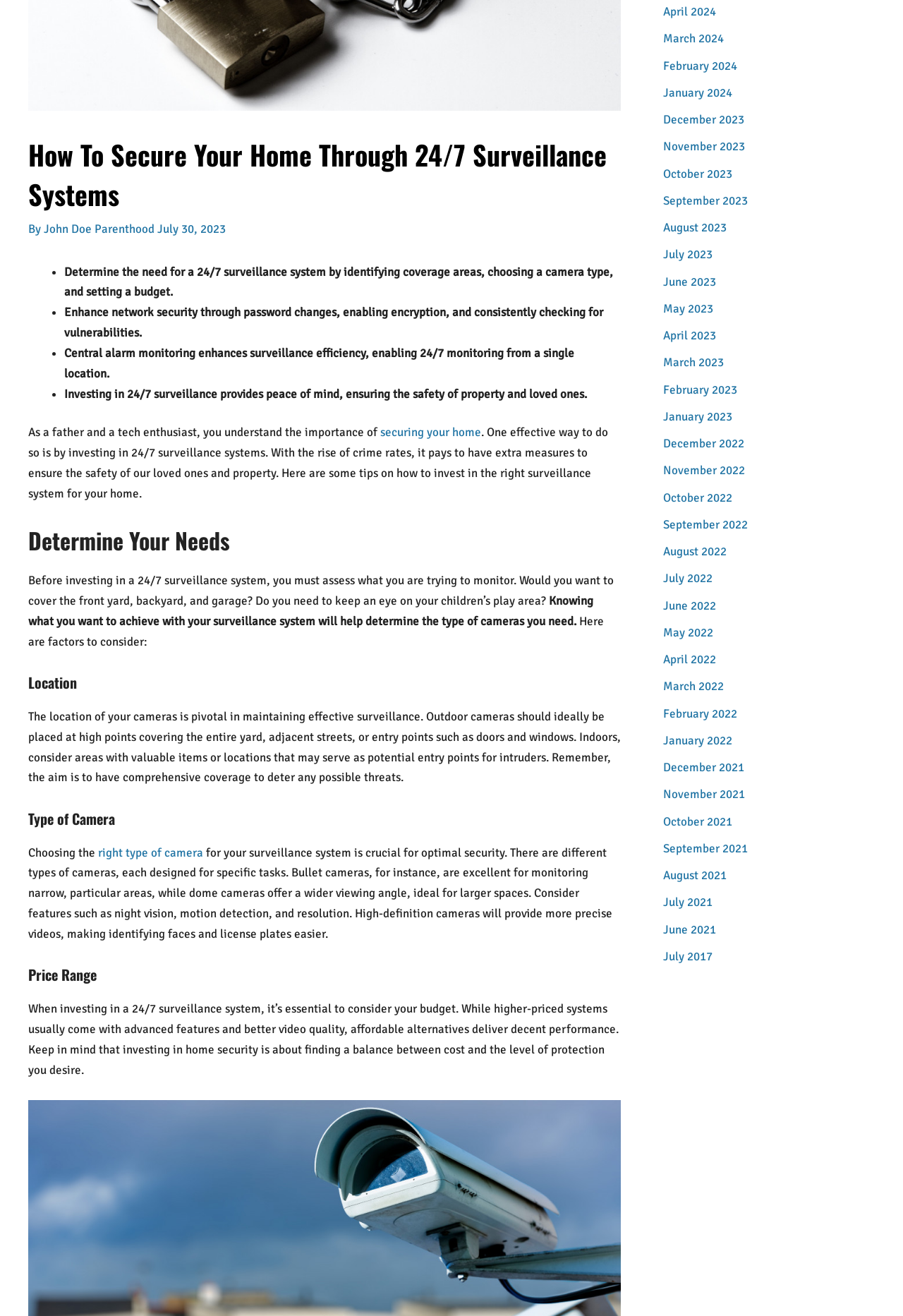Find the bounding box of the UI element described as follows: "right type of camera".

[0.109, 0.642, 0.225, 0.653]